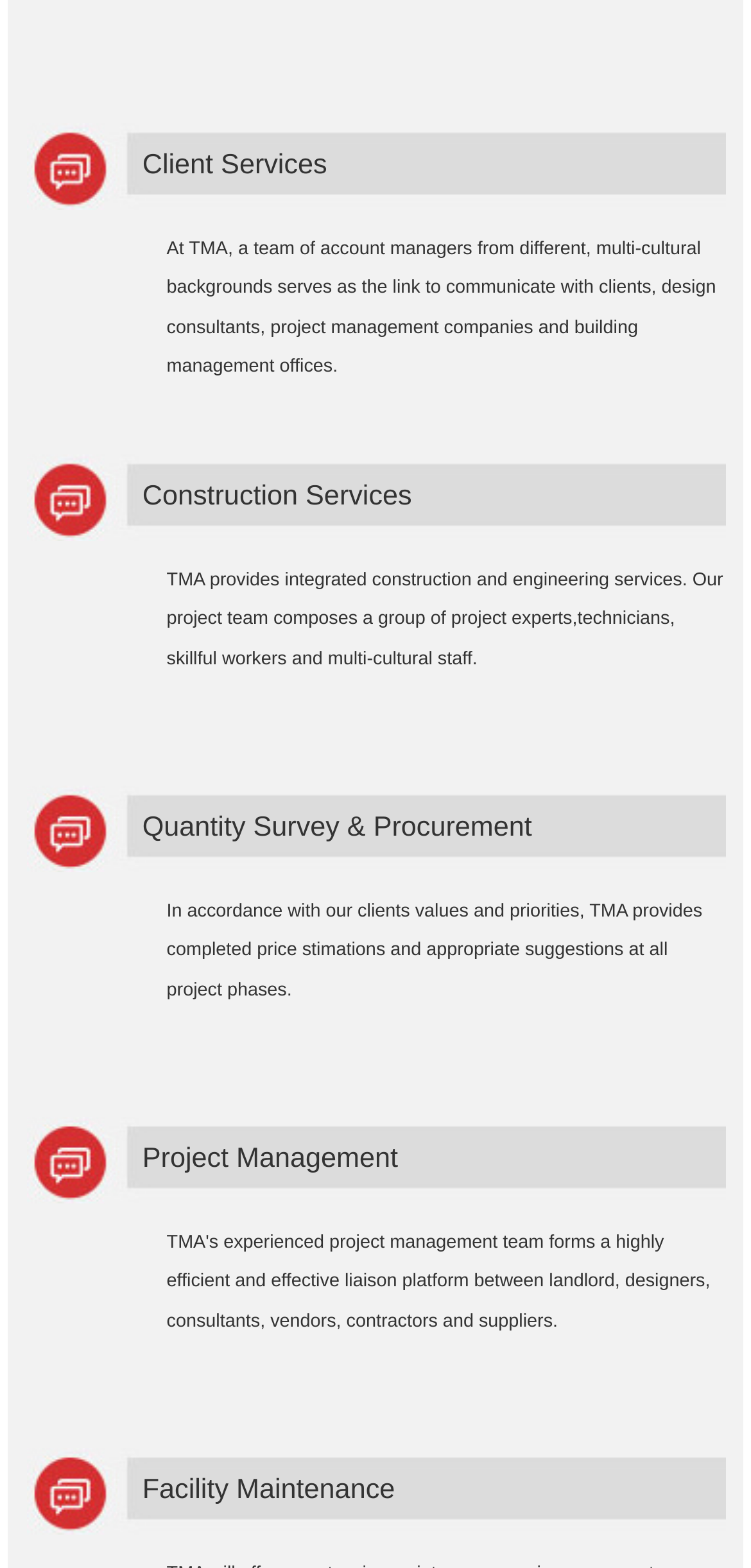Indicate the bounding box coordinates of the element that needs to be clicked to satisfy the following instruction: "View Facility Maintenance". The coordinates should be four float numbers between 0 and 1, i.e., [left, top, right, bottom].

[0.036, 0.924, 0.967, 0.979]